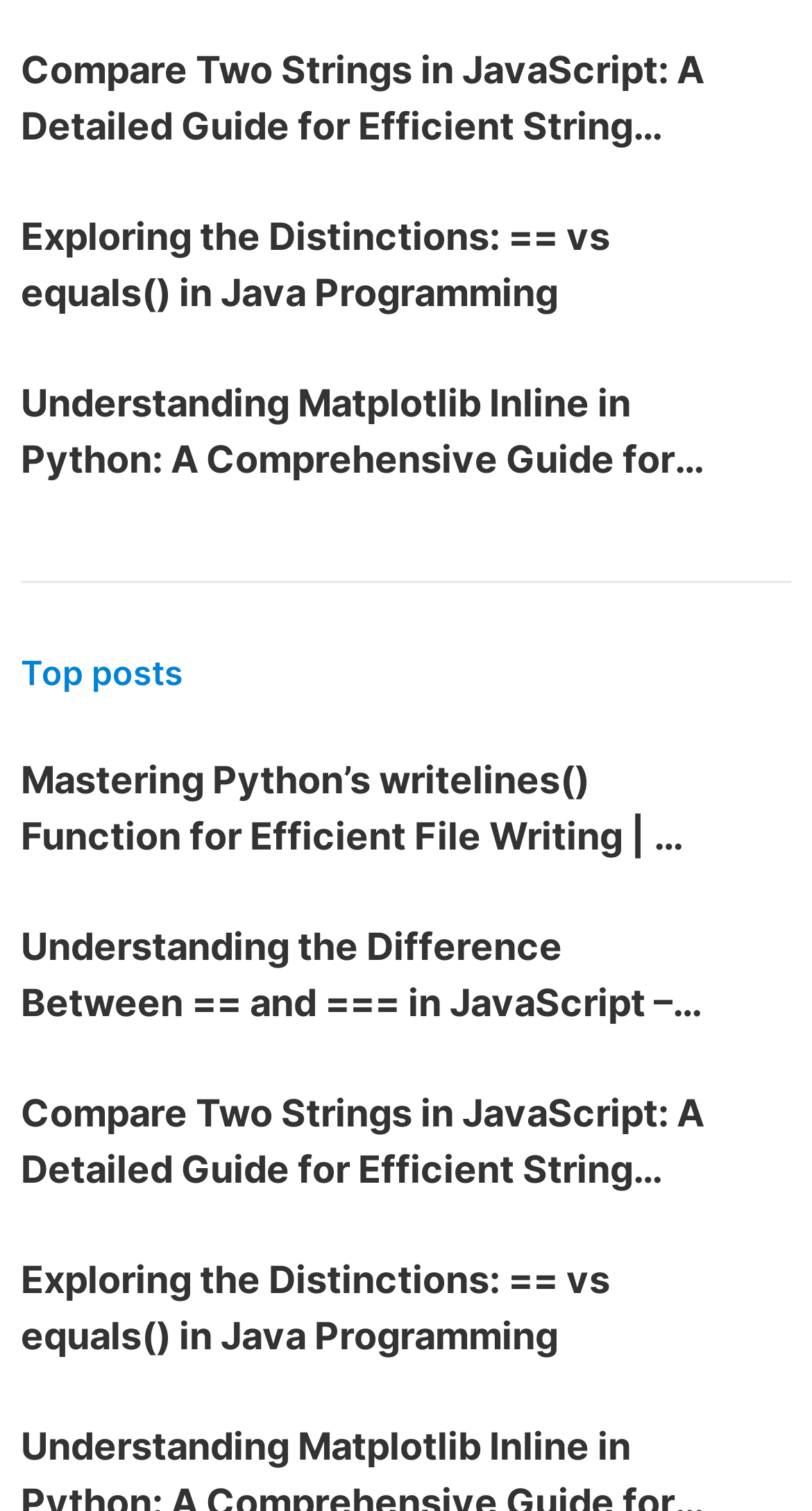Please determine the bounding box coordinates of the area that needs to be clicked to complete this task: 'Check the top posts'. The coordinates must be four float numbers between 0 and 1, formatted as [left, top, right, bottom].

[0.026, 0.434, 0.974, 0.456]